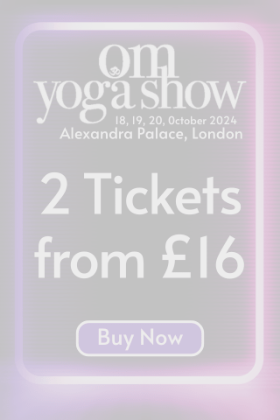Utilize the details in the image to thoroughly answer the following question: What is the minimum cost for two tickets?

The minimum cost for two tickets can be determined by analyzing the caption, which advertises a special offer of '2 Tickets from £16'. This implies that the minimum cost for two tickets is £16.